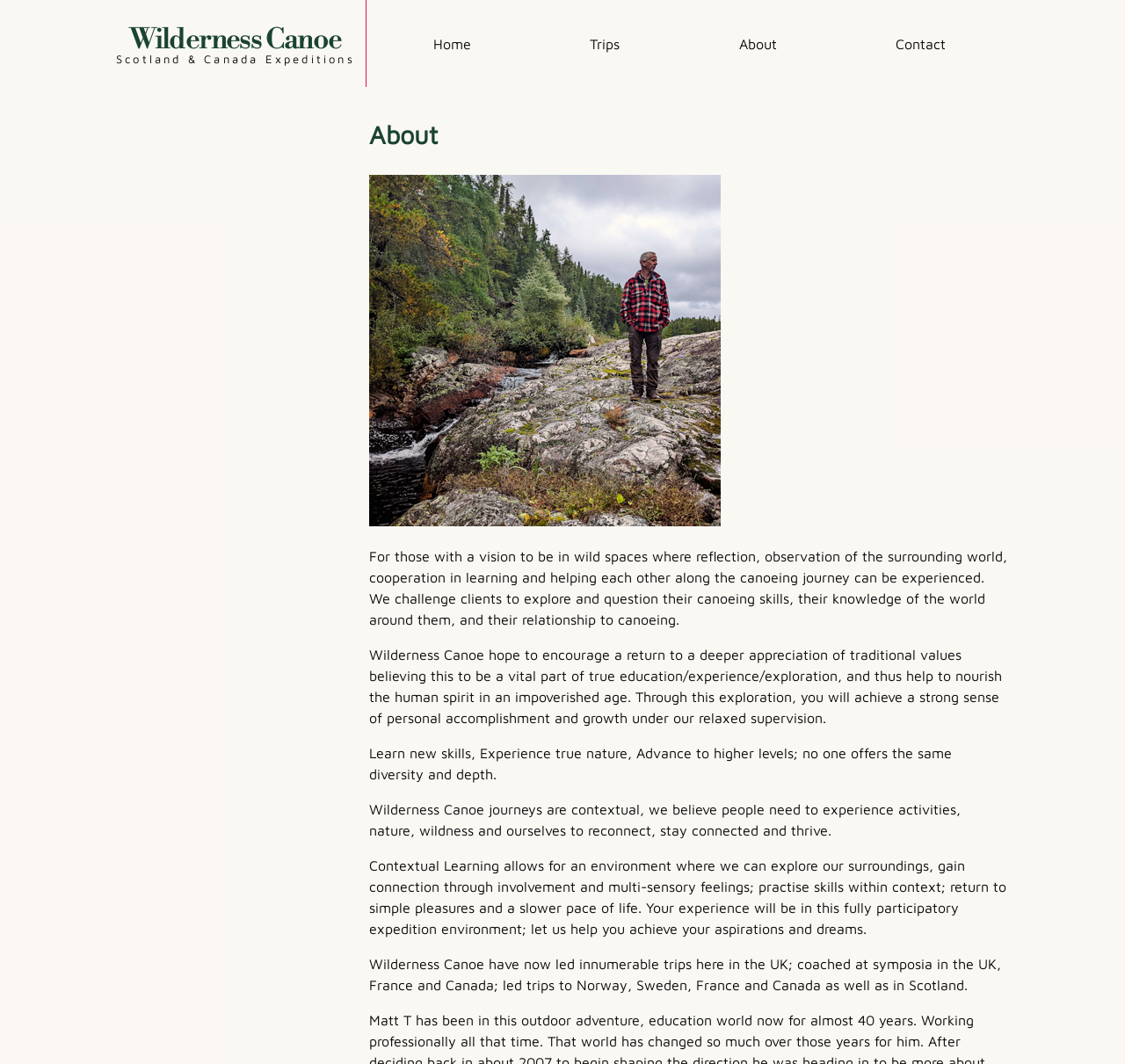What is the tone of the Wilderness Canoe webpage?
Can you provide a detailed and comprehensive answer to the question?

The webpage text has a reflective and encouraging tone, emphasizing the importance of personal growth, education, and connection with nature. The language used is descriptive and inviting, suggesting that Wilderness Canoe aims to inspire and motivate individuals to participate in their expeditions.